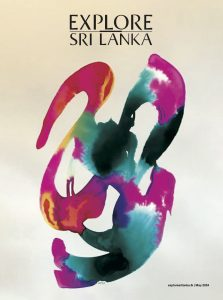What colors are used in the design?
Provide a concise answer using a single word or phrase based on the image.

Reds, greens, and blues